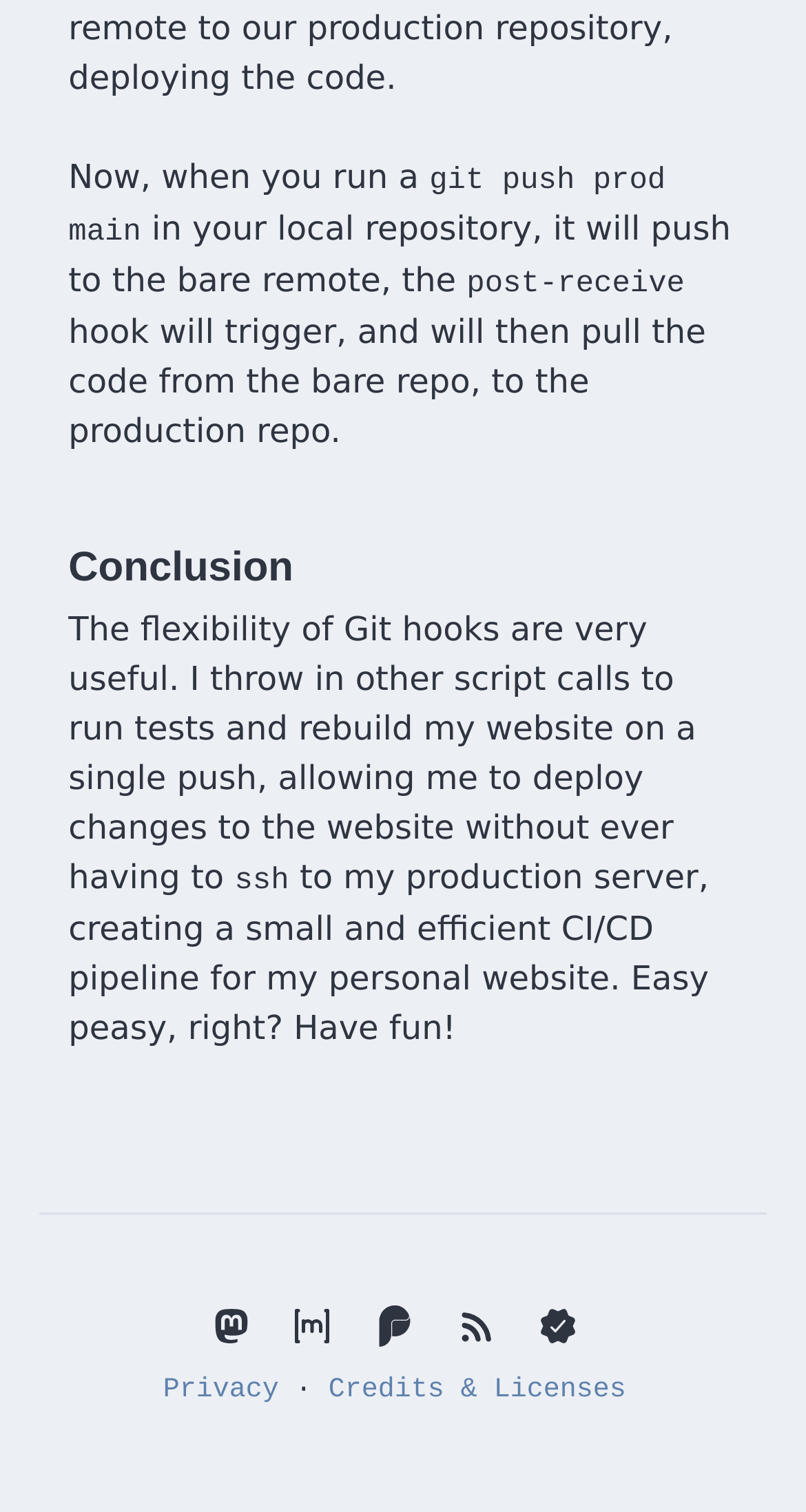Please give a one-word or short phrase response to the following question: 
What is the author's tone in the last sentence?

Humorous